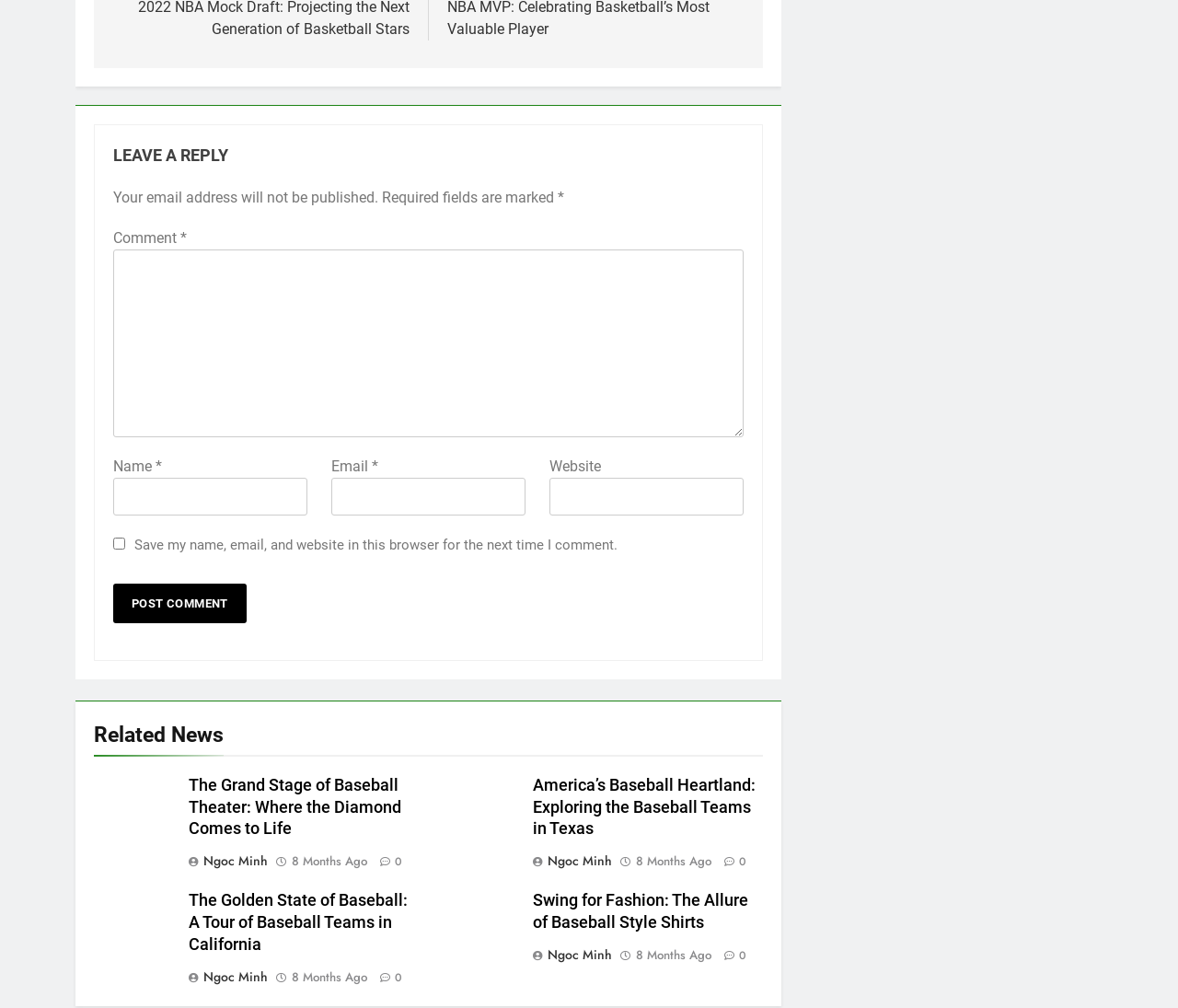Give a one-word or short phrase answer to the question: 
What is the purpose of the checkbox?

Save comment info